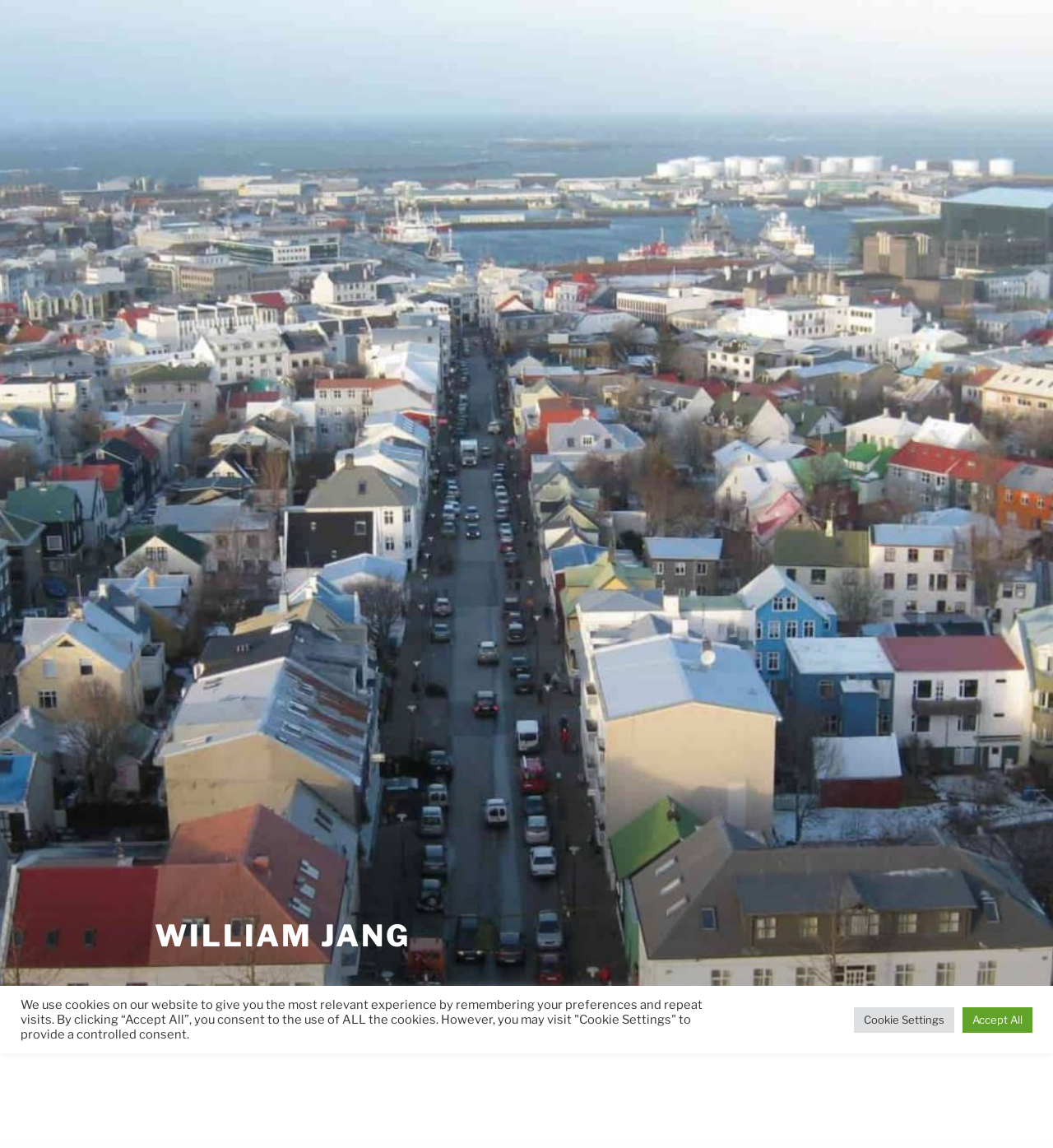Respond with a single word or phrase for the following question: 
What is the purpose of the 'Cookie Settings' button?

To provide controlled consent